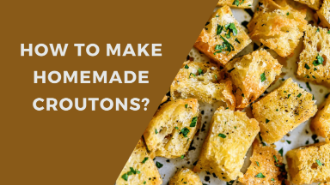Offer an in-depth caption for the image presented.

This image features a mouthwatering close-up of freshly made homemade croutons, golden and crispy, garnished with herbs. On the left side, bold text reads, "HOW TO MAKE HOMEMADE CROUTONS?" The inviting visual and clear message highlight a recipe or guide aimed at helping readers create their own croutons. This tantalizing presentation suggests the perfect addition to salads or soups, encouraging culinary creativity and enhancing everyday meals.